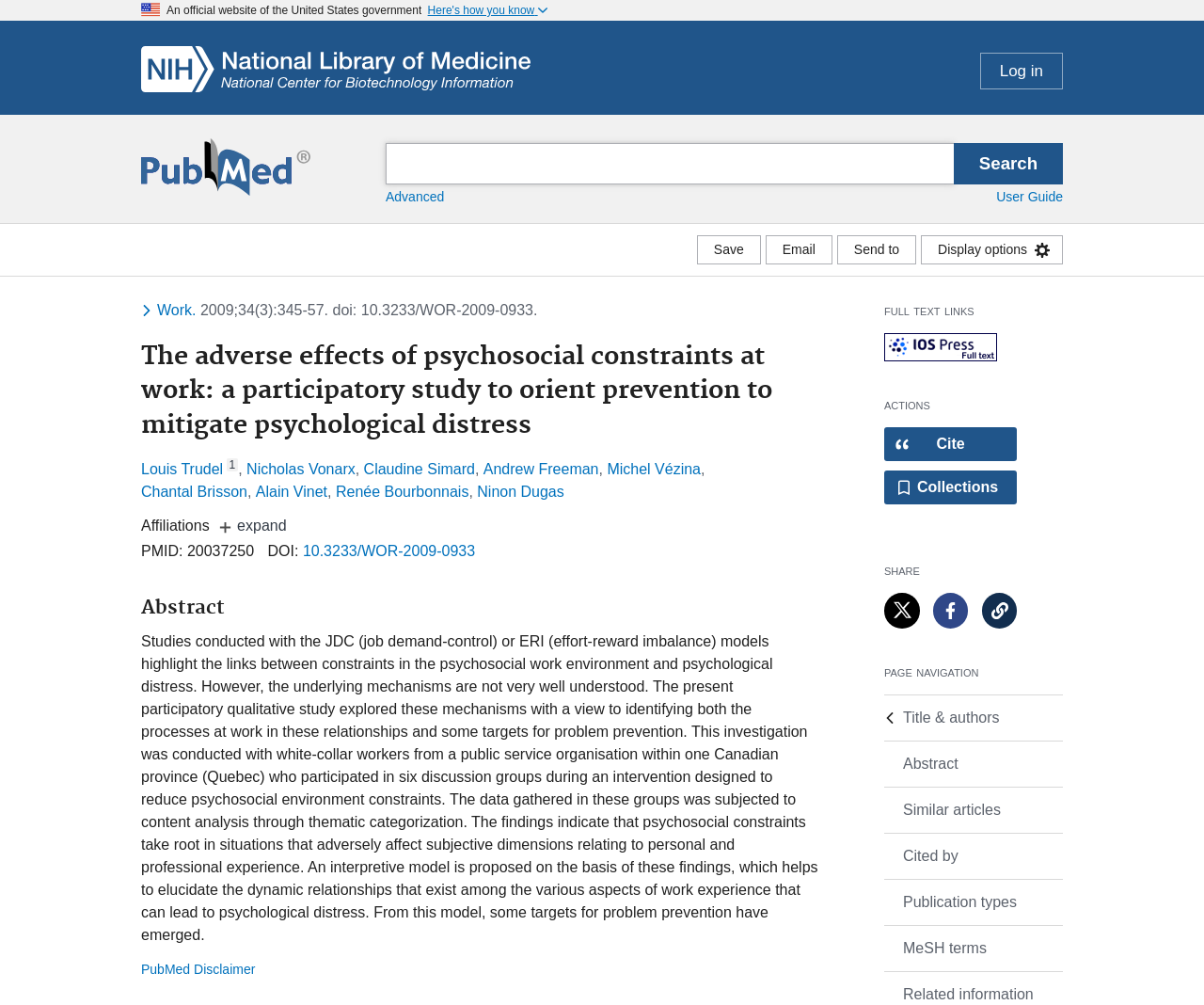Please locate the bounding box coordinates of the element's region that needs to be clicked to follow the instruction: "Save the article". The bounding box coordinates should be provided as four float numbers between 0 and 1, i.e., [left, top, right, bottom].

[0.579, 0.234, 0.632, 0.263]